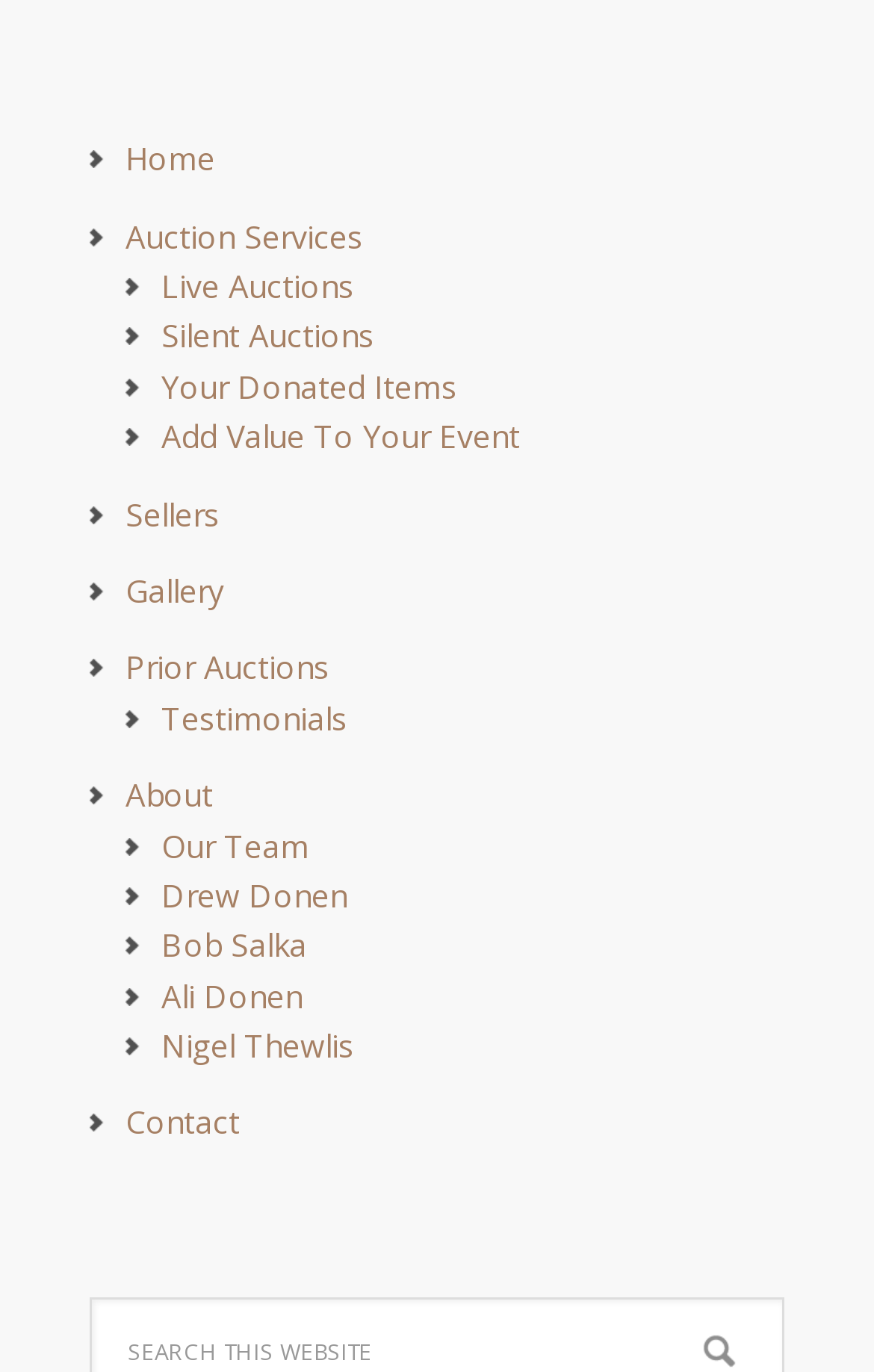Indicate the bounding box coordinates of the element that needs to be clicked to satisfy the following instruction: "go to home page". The coordinates should be four float numbers between 0 and 1, i.e., [left, top, right, bottom].

[0.144, 0.1, 0.246, 0.131]